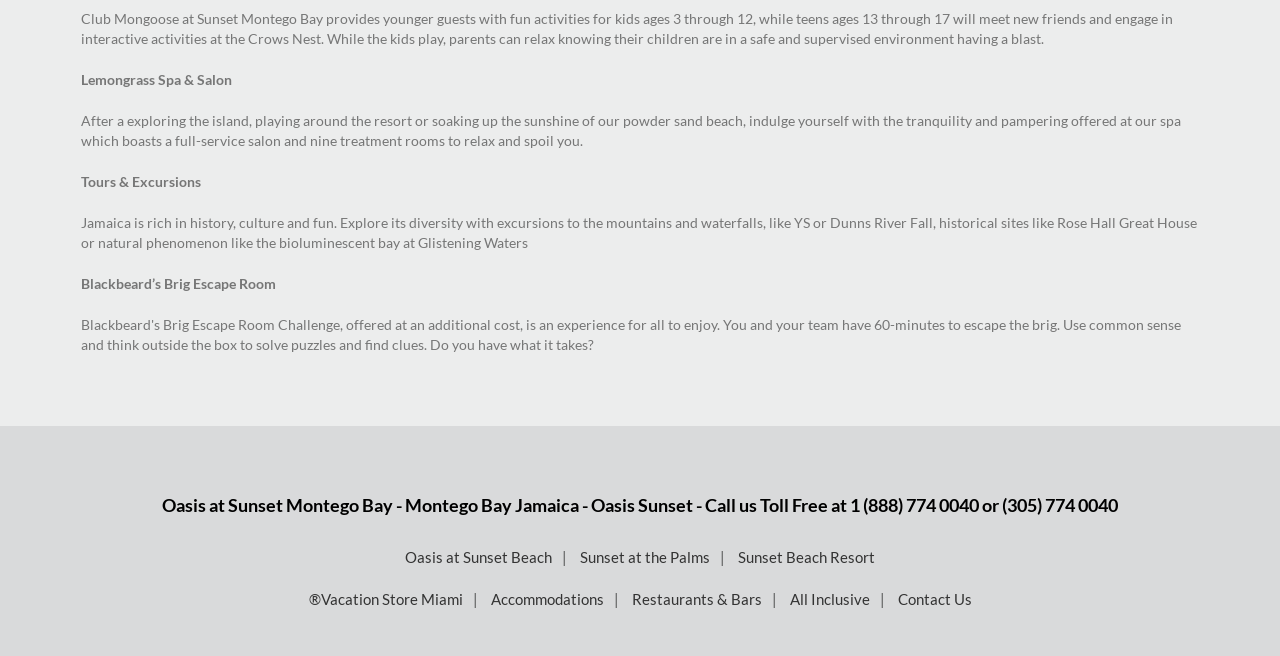What is the age range for kids at Club Mongoose?
Please provide a single word or phrase as the answer based on the screenshot.

3-12